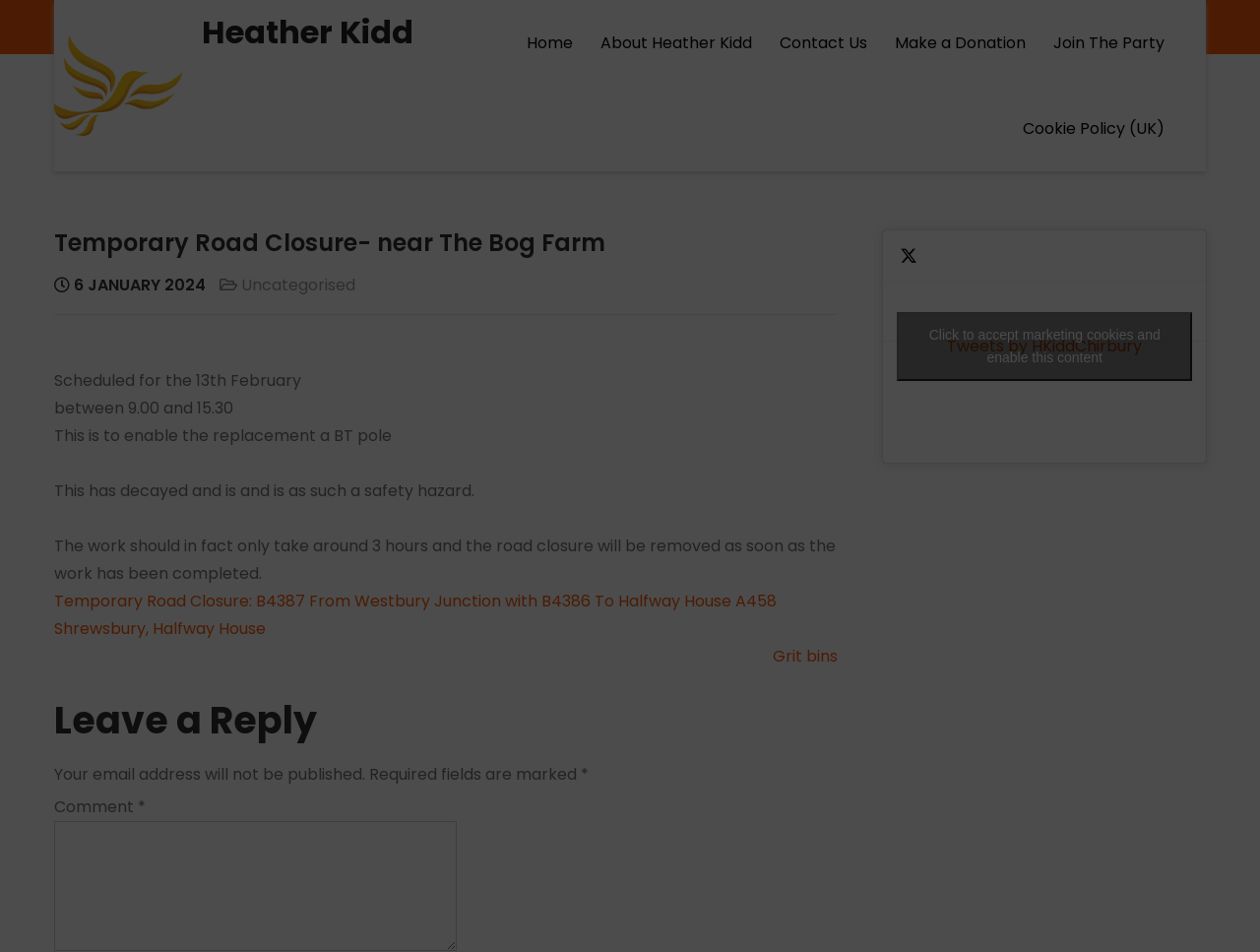Carefully observe the image and respond to the question with a detailed answer:
What is the purpose of the road closure?

The purpose of the road closure is to enable the replacement of a BT pole that has decayed and is a safety hazard. This is stated in the text on the webpage, which explains that the work should only take around 3 hours and the road closure will be removed as soon as the work is completed.